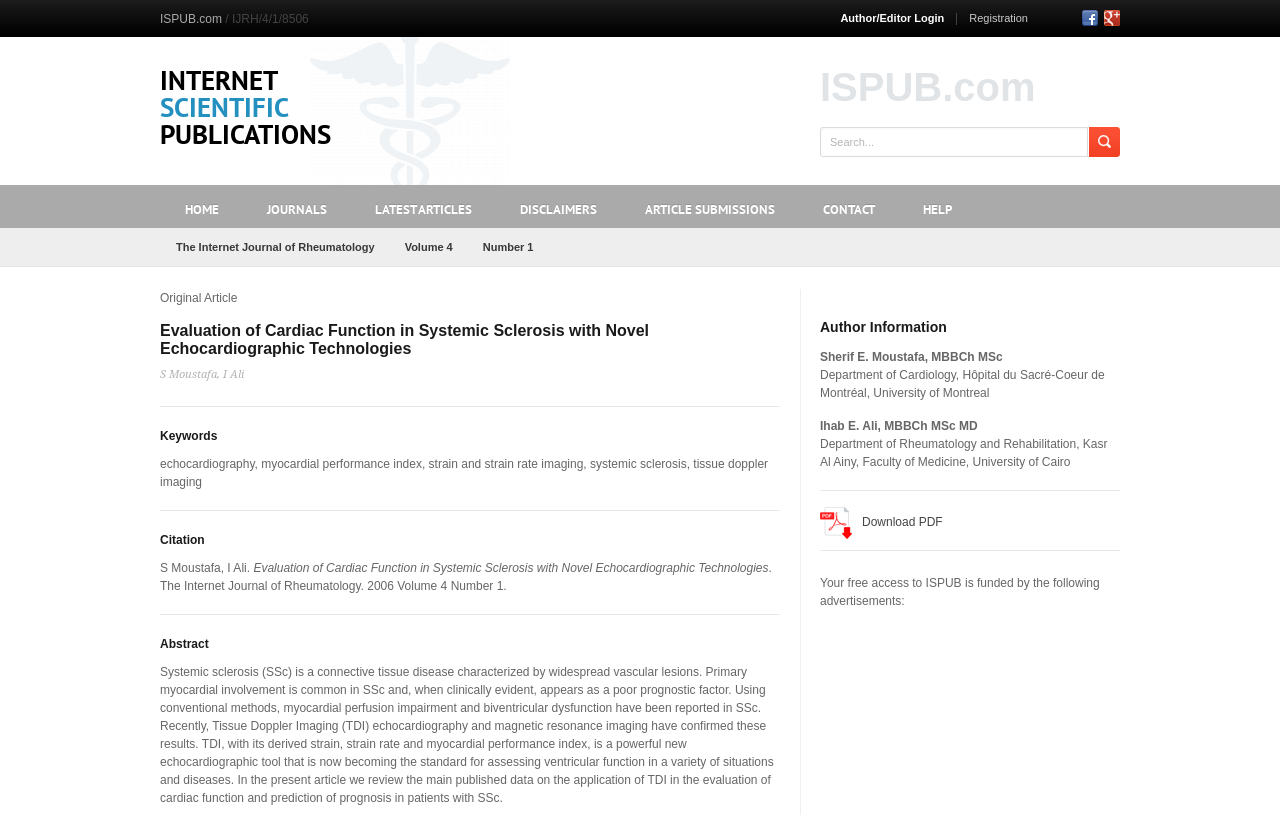What is the volume and number of the journal?
Use the image to answer the question with a single word or phrase.

Volume 4 Number 1